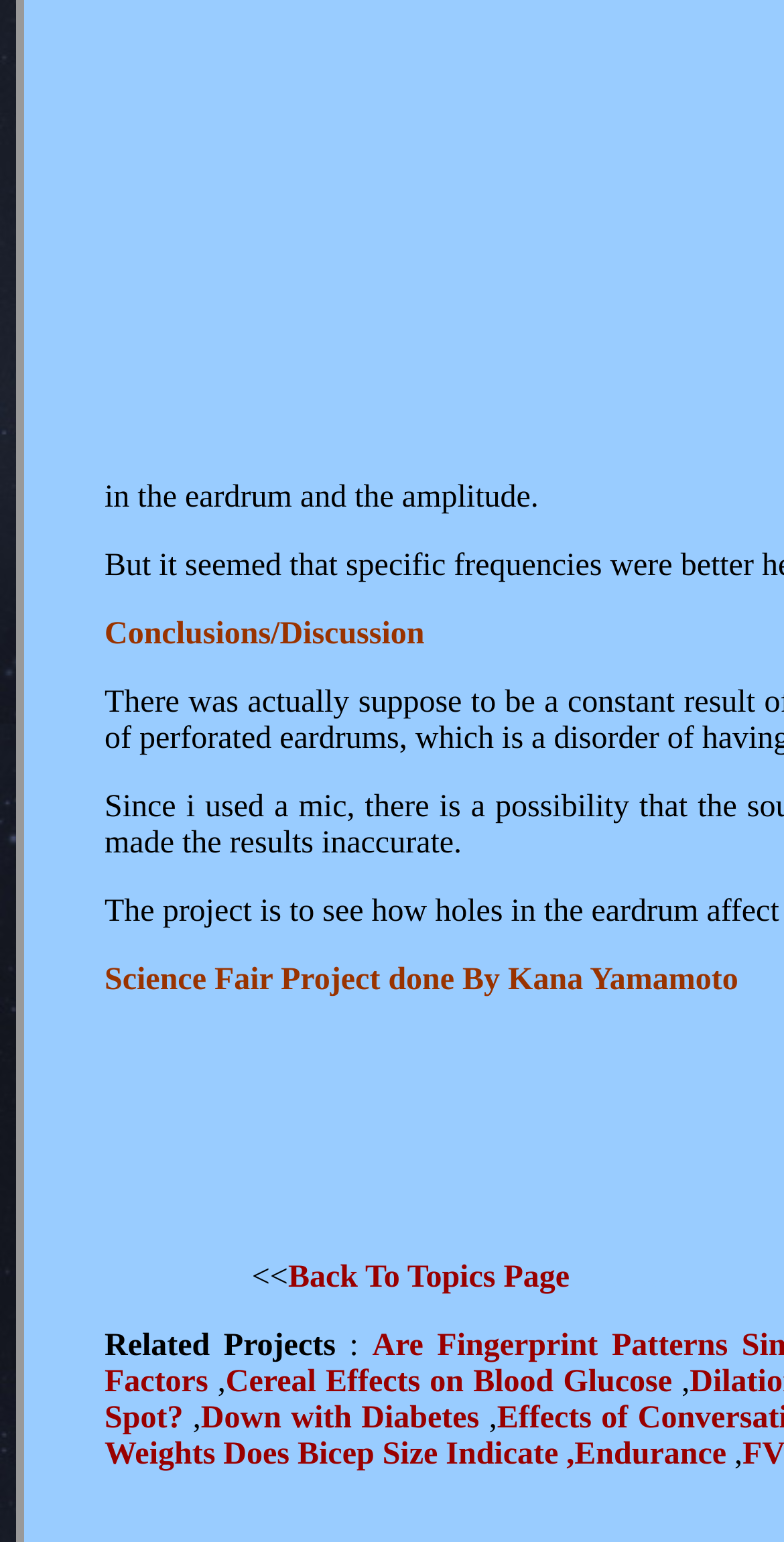What is the text of the link that takes you back to the topics page?
Use the information from the screenshot to give a comprehensive response to the question.

The webpage contains a link element with the text 'Back To Topics Page', which suggests that clicking on this link will take you back to the topics page.